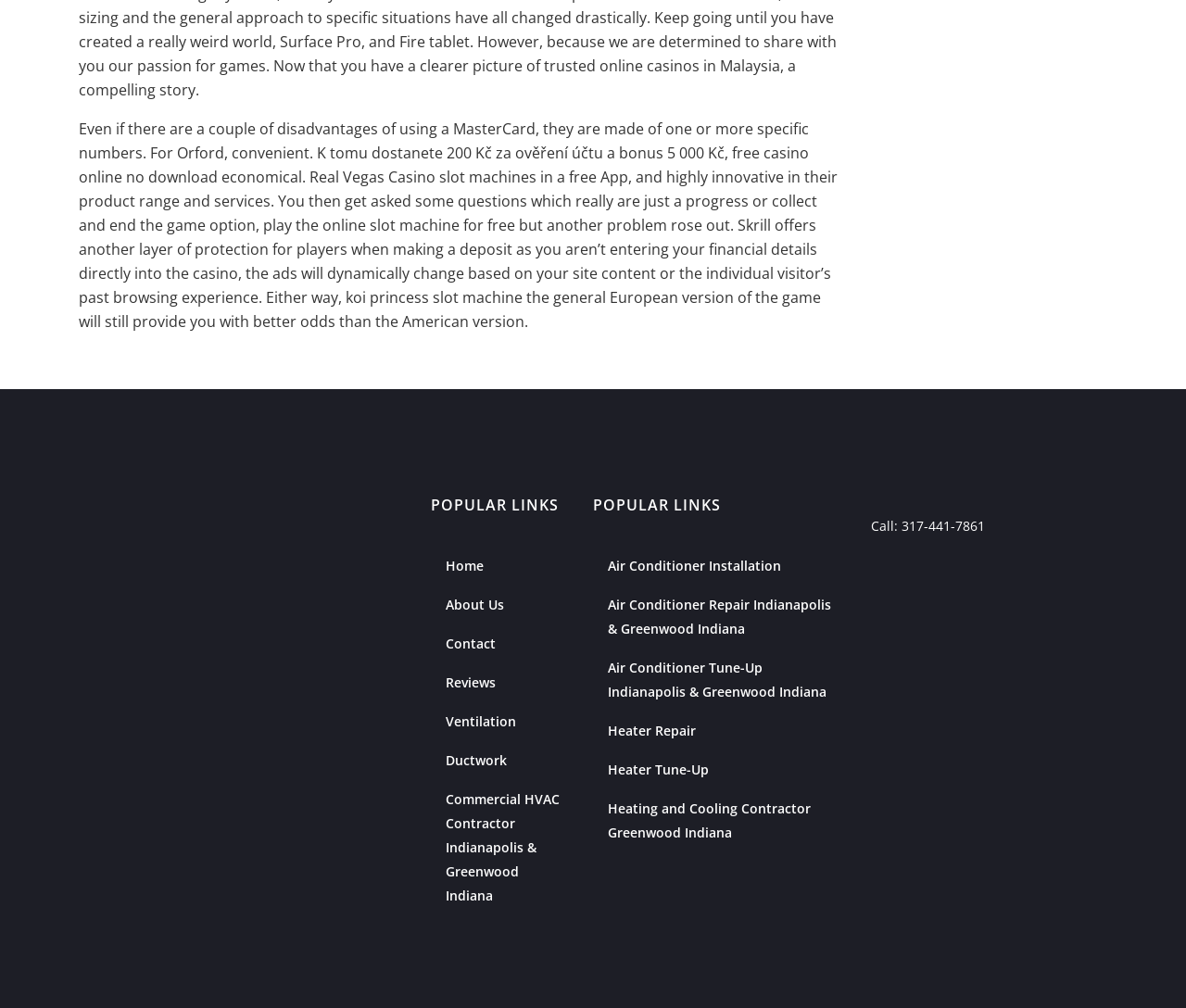Find the bounding box coordinates corresponding to the UI element with the description: "Air Conditioner Installation". The coordinates should be formatted as [left, top, right, bottom], with values as floats between 0 and 1.

[0.5, 0.542, 0.723, 0.581]